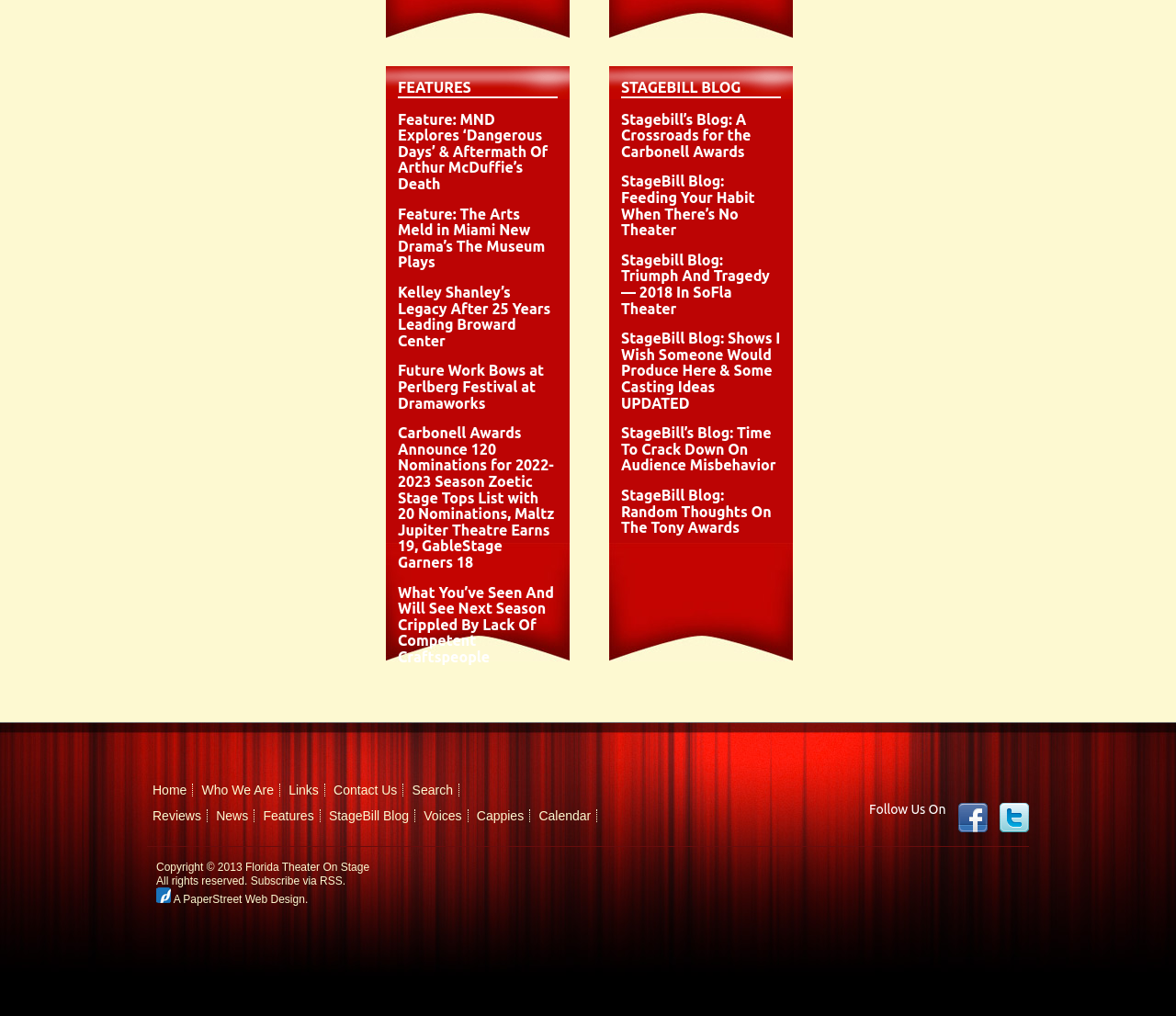Could you find the bounding box coordinates of the clickable area to complete this instruction: "Visit the 'Home' page"?

[0.13, 0.77, 0.159, 0.785]